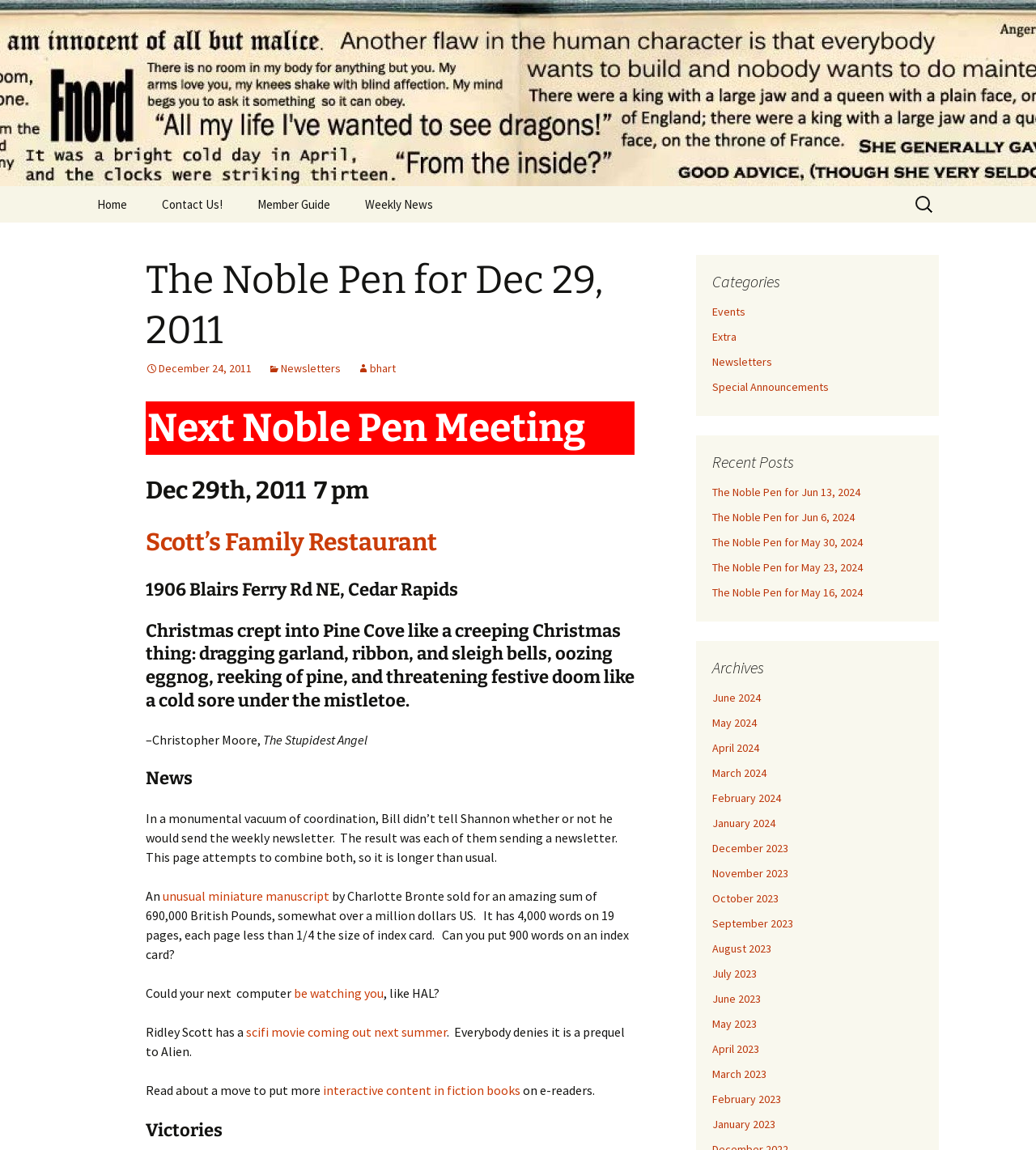Identify the bounding box coordinates for the UI element described by the following text: "Scott’s Family Restaurant". Provide the coordinates as four float numbers between 0 and 1, in the format [left, top, right, bottom].

[0.141, 0.459, 0.422, 0.484]